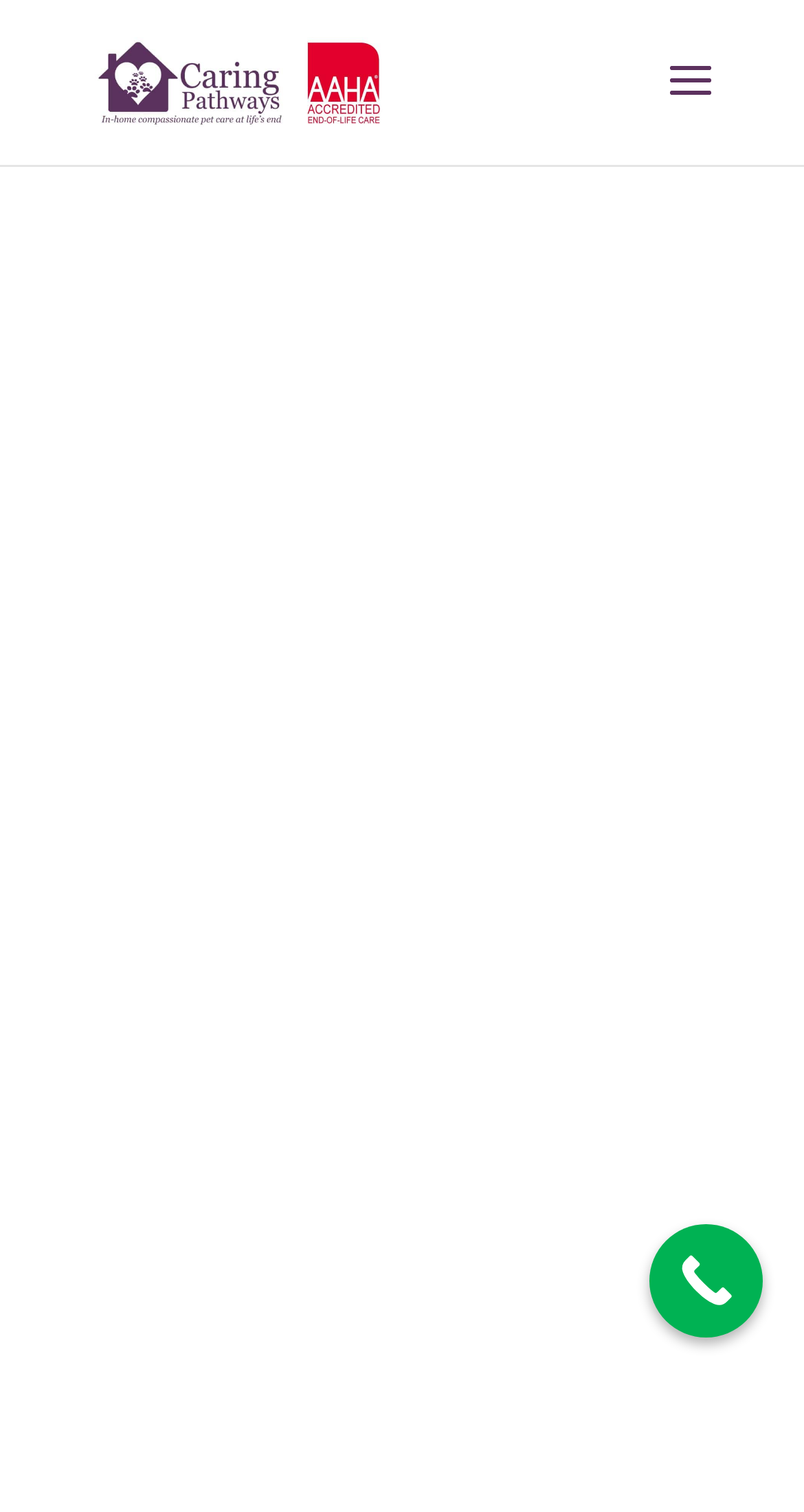Determine the bounding box coordinates of the UI element that matches the following description: "alt="Caring Pathways"". The coordinates should be four float numbers between 0 and 1 in the format [left, top, right, bottom].

[0.11, 0.039, 0.48, 0.065]